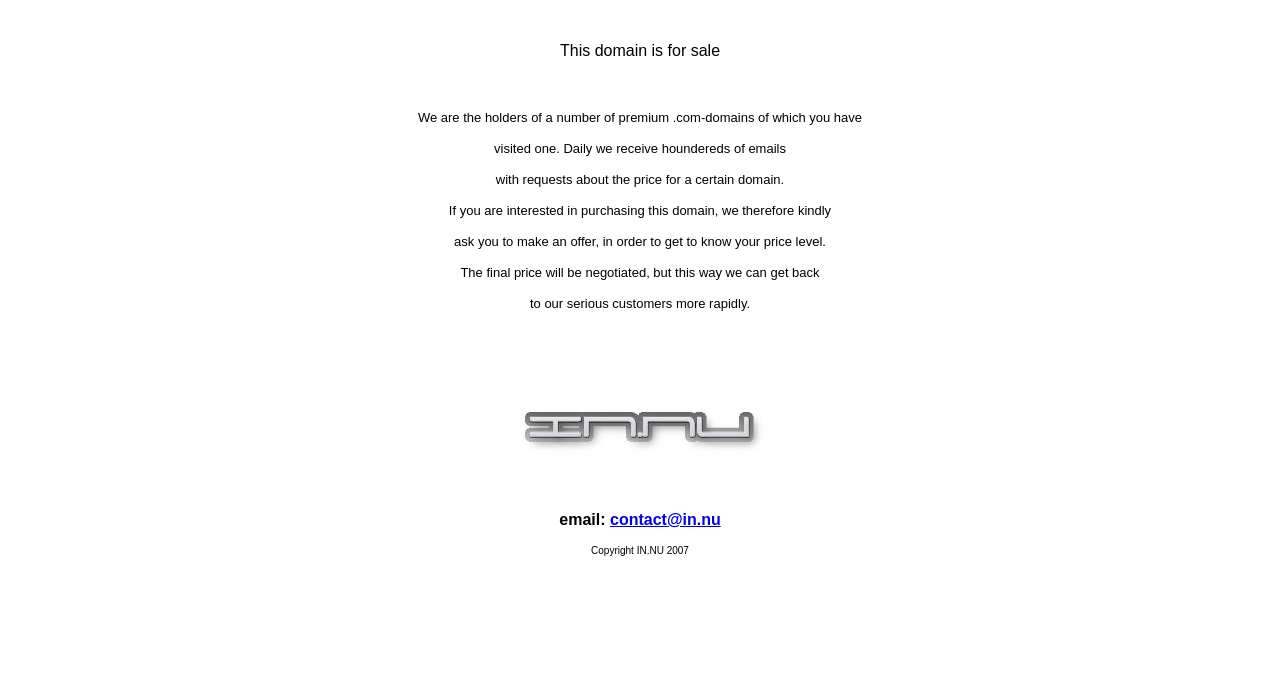Please provide a short answer using a single word or phrase for the question:
What is the purpose of this webpage?

Domain sale